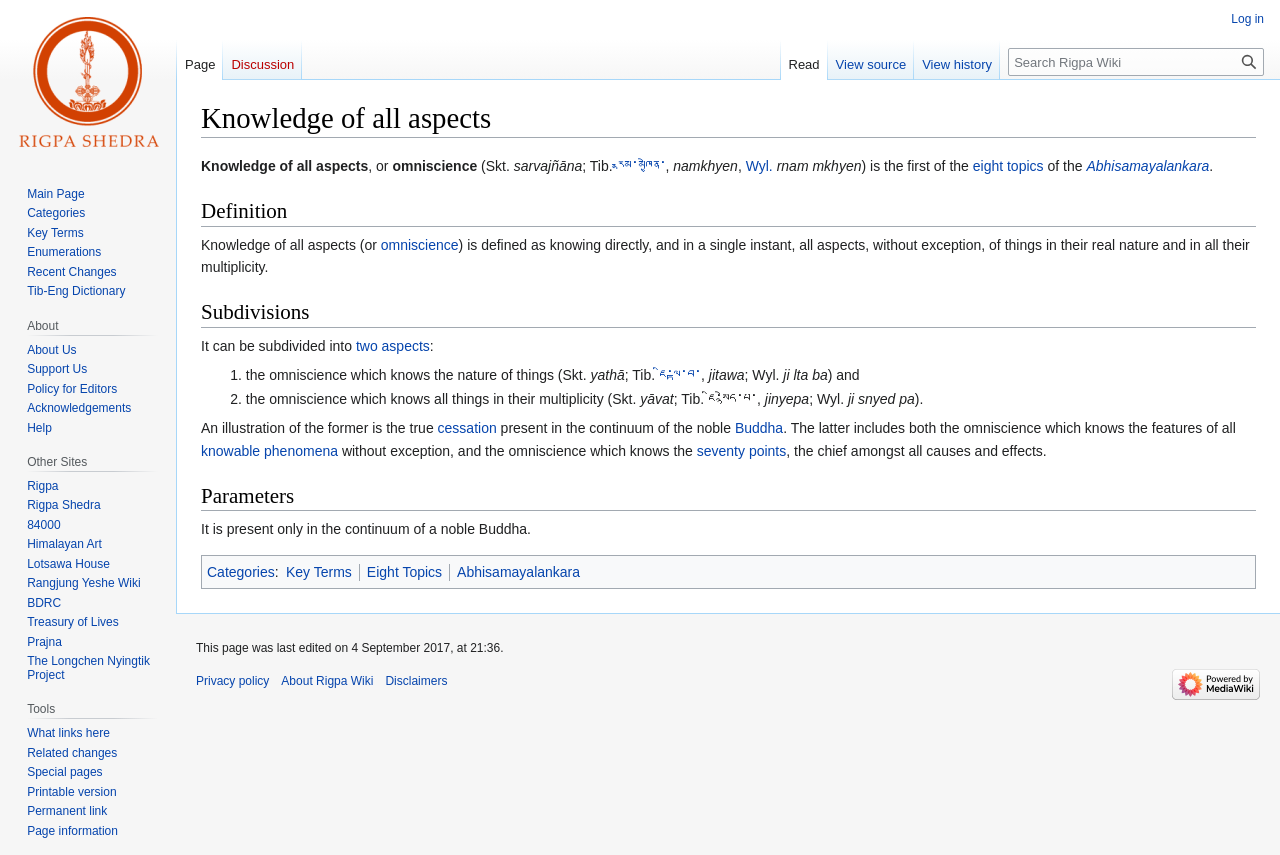Given the element description The Longchen Nyingtik Project, identify the bounding box coordinates for the UI element on the webpage screenshot. The format should be (top-left x, top-left y, bottom-right x, bottom-right y), with values between 0 and 1.

[0.021, 0.765, 0.117, 0.798]